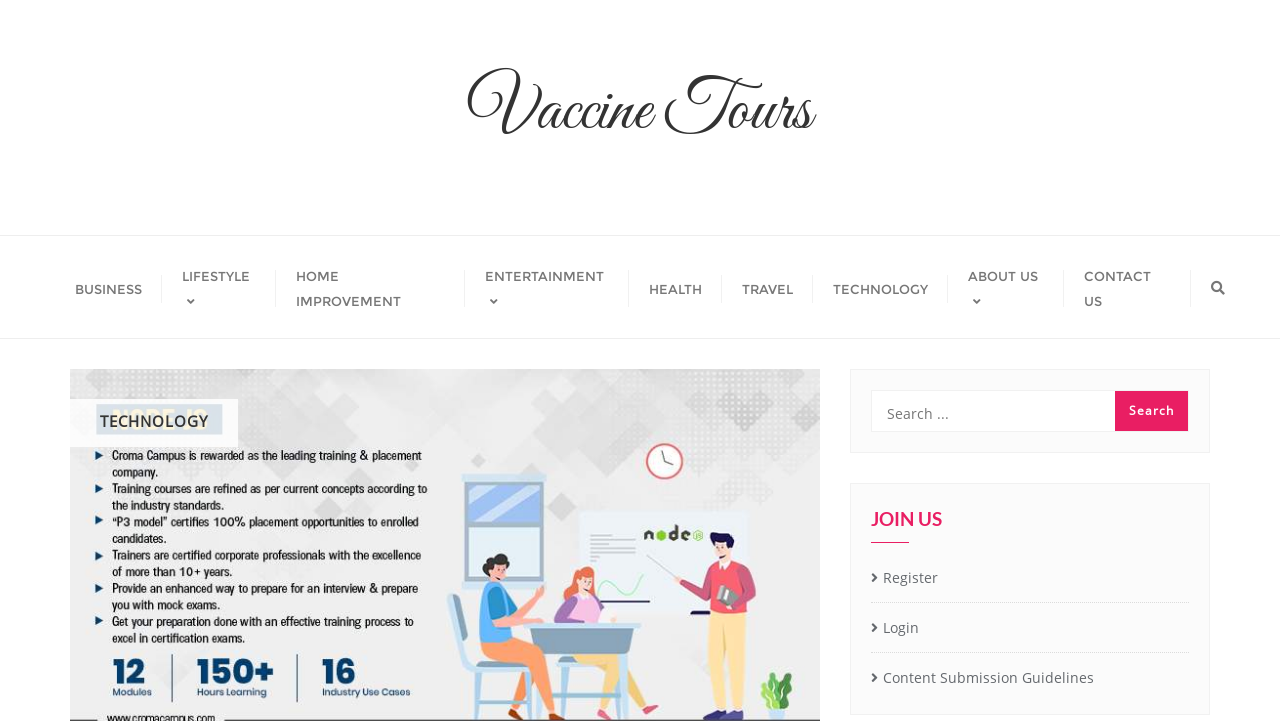Please specify the bounding box coordinates for the clickable region that will help you carry out the instruction: "search for something".

[0.68, 0.541, 0.929, 0.6]